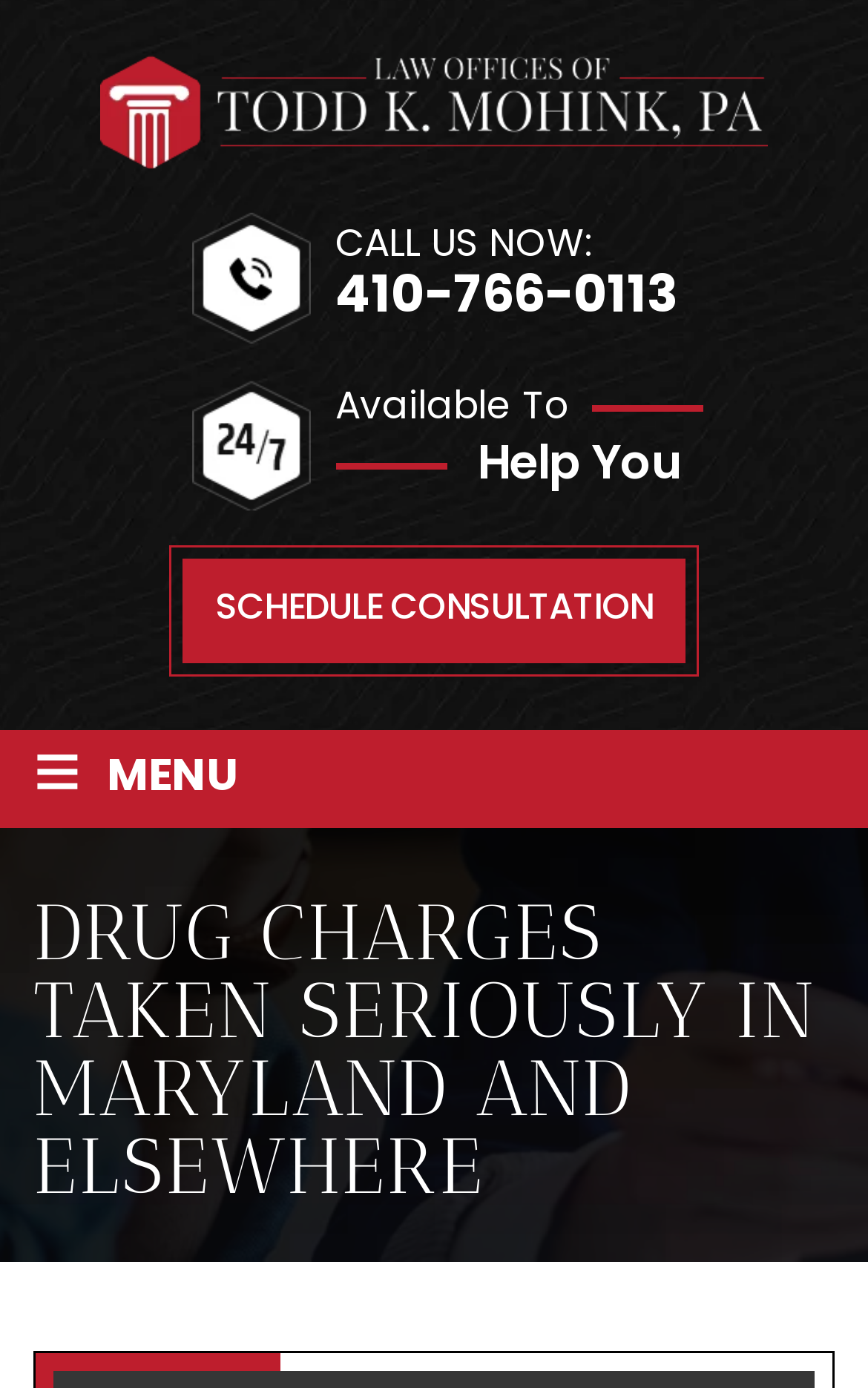Generate the main heading text from the webpage.

DRUG CHARGES TAKEN SERIOUSLY IN MARYLAND AND ELSEWHERE